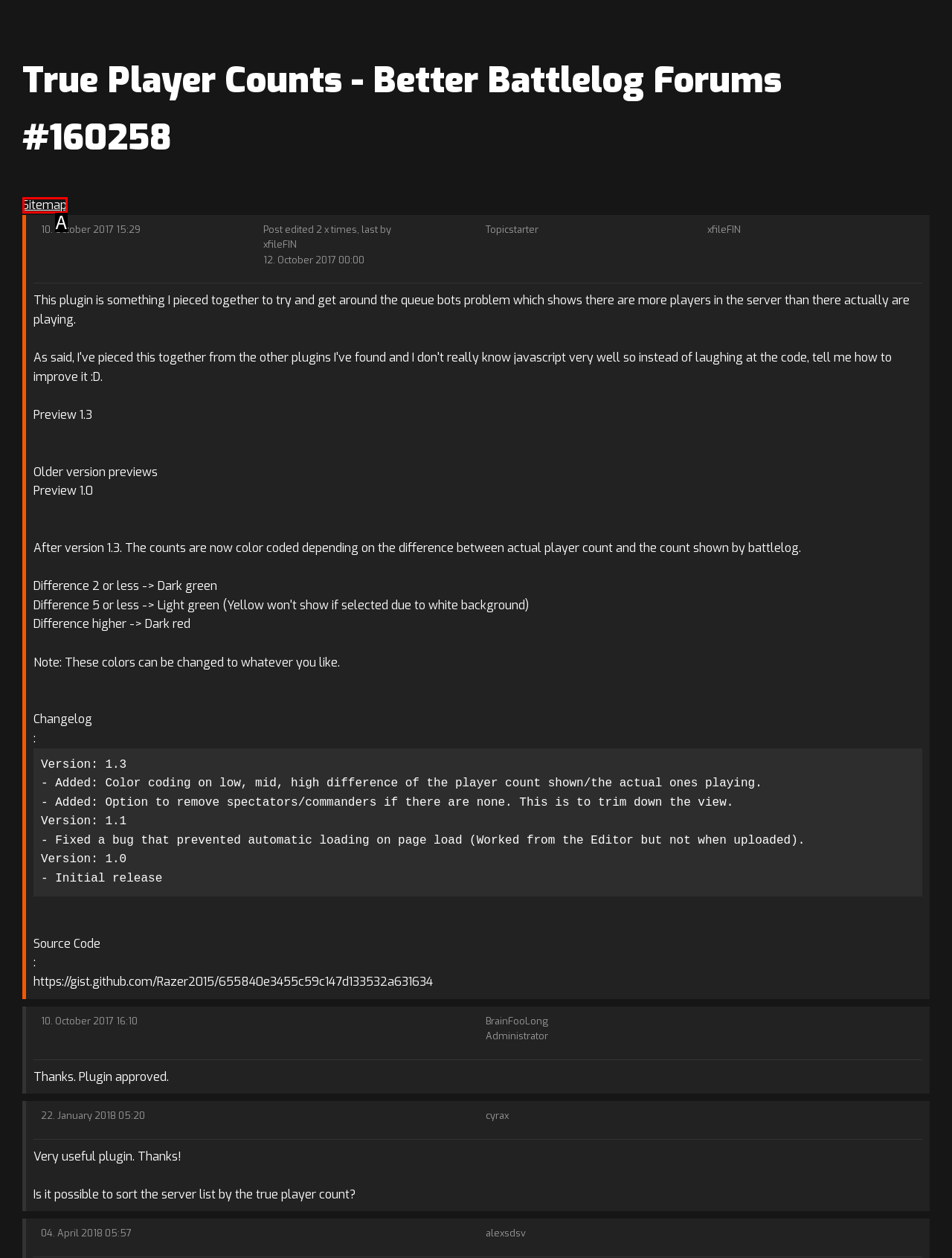Tell me which one HTML element best matches the description: global mental health crisis Answer with the option's letter from the given choices directly.

None